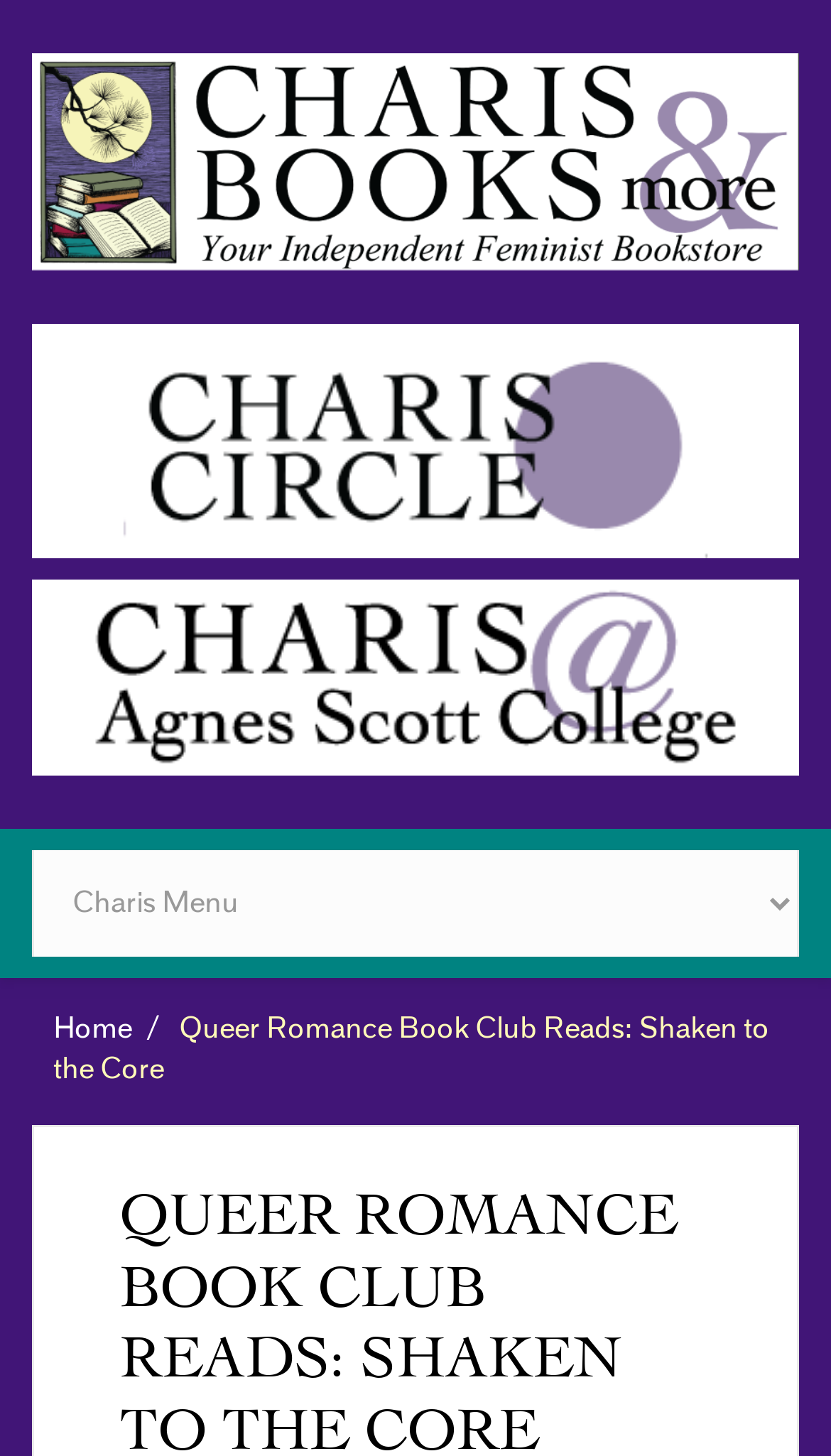Given the description of a UI element: "Skip to main content", identify the bounding box coordinates of the matching element in the webpage screenshot.

[0.0, 0.0, 0.318, 0.001]